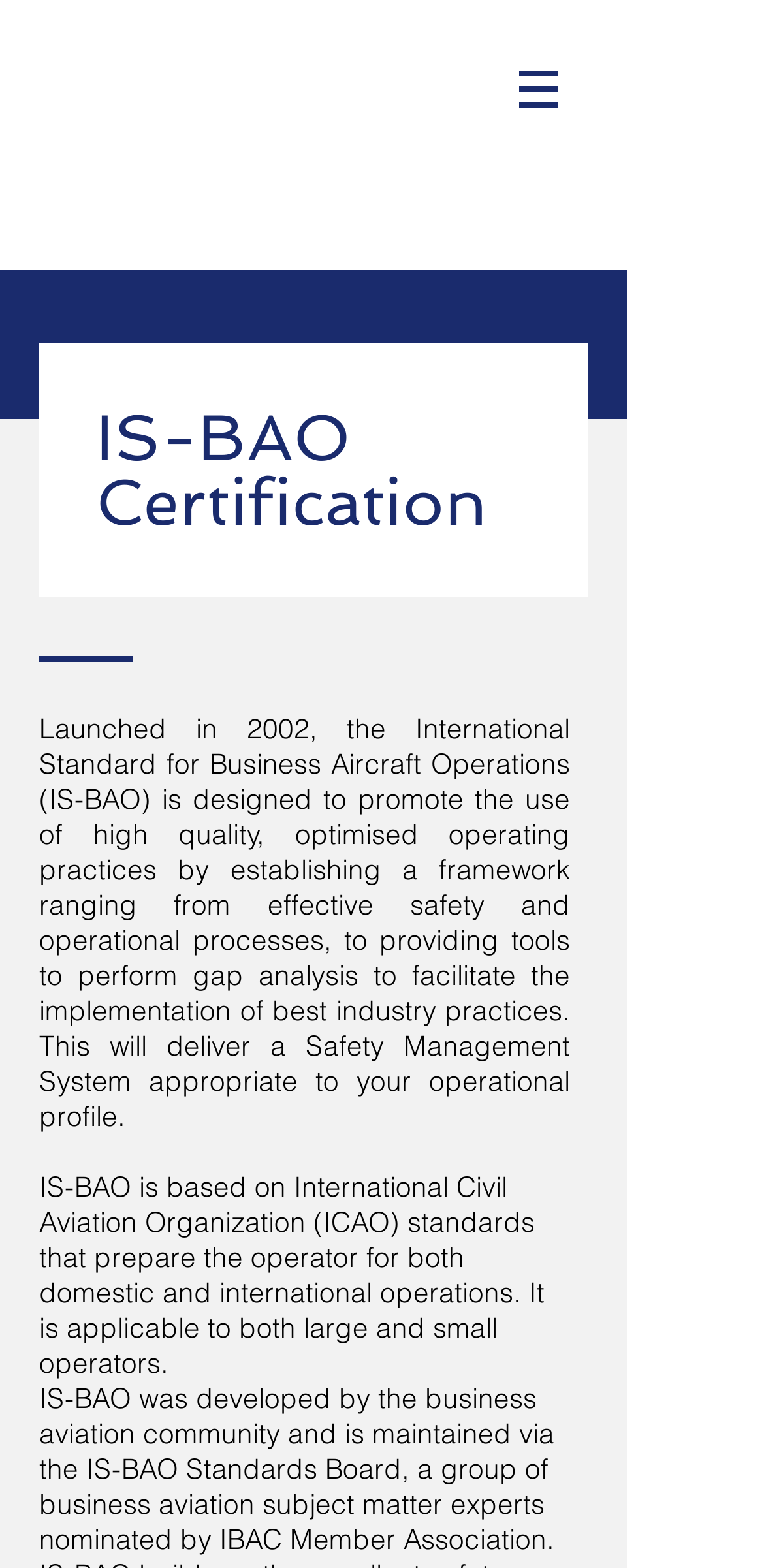Summarize the webpage in an elaborate manner.

The webpage is about Maintenance Consulting, specifically focusing on IS-BAO certification. At the top, there is a navigation menu labeled "Site" with a button that has a popup menu, accompanied by a small image. 

On the left side, there is a list of social media links. Below the navigation menu, there is a large block of text that describes the IS-BAO standard, which is an international standard for business aircraft operations. The text explains that IS-BAO promotes high-quality operating practices, provides a framework for safety and operational processes, and helps implement best industry practices.

Further down, there is another block of text that elaborates on IS-BAO, stating that it is based on International Civil Aviation Organization (ICAO) standards and is applicable to both large and small operators. 

Finally, there is a heading titled "IS-BAO Certification" located near the top-center of the page.